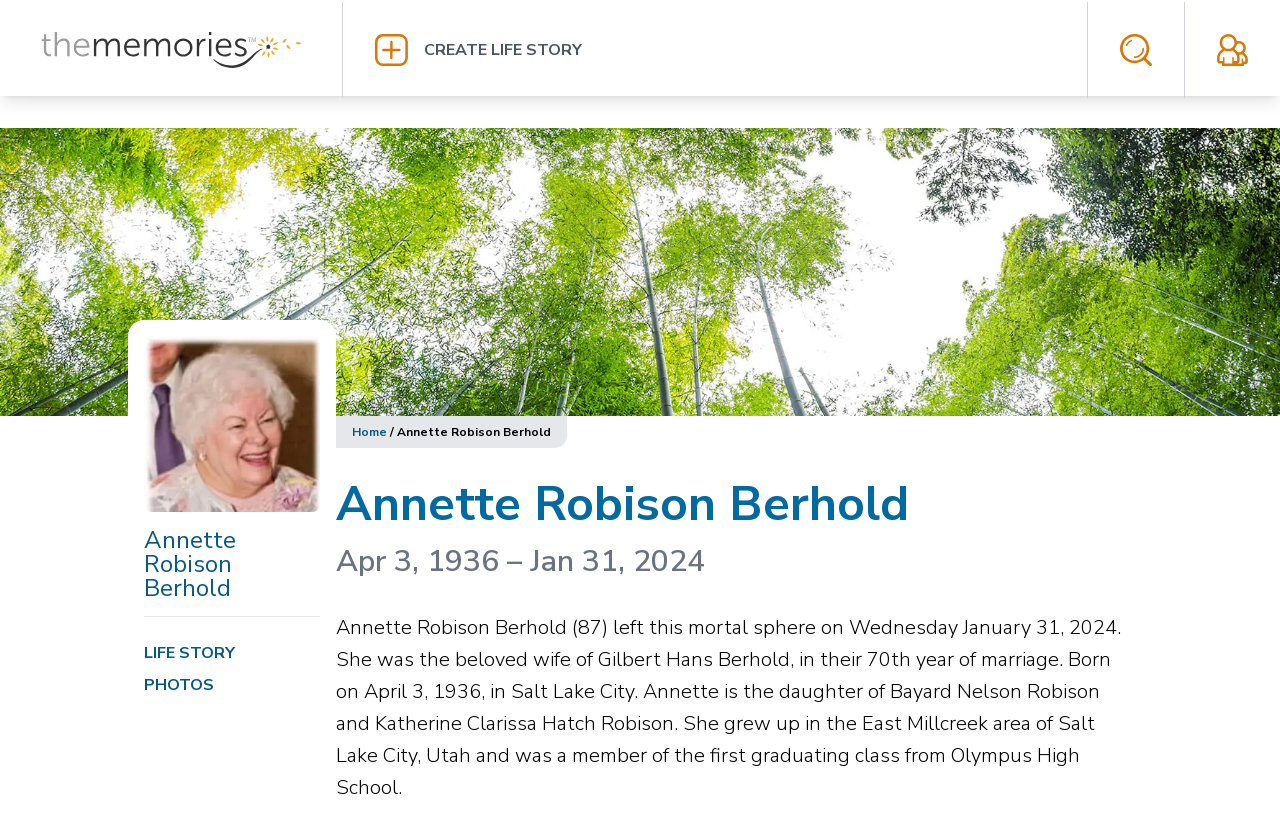What is the name of the person in the obituary?
Based on the image, provide a one-word or brief-phrase response.

Annette Robison Berhold